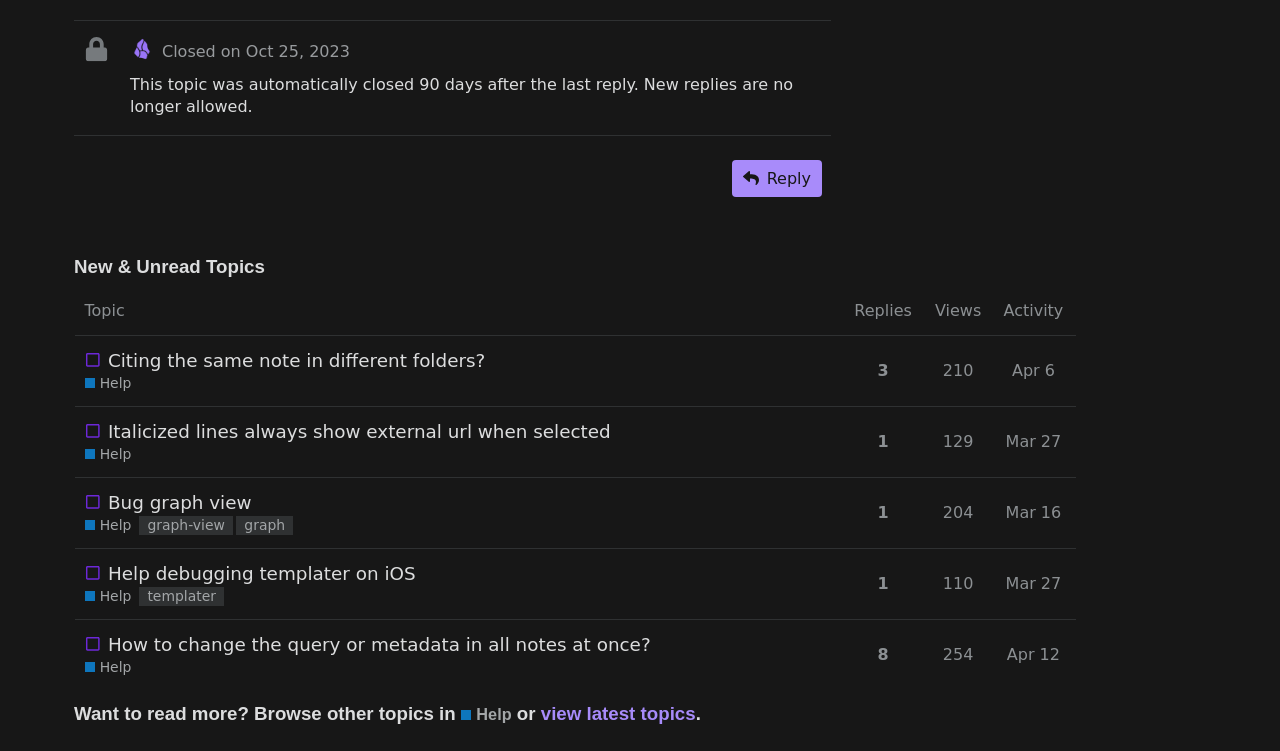Can you determine the bounding box coordinates of the area that needs to be clicked to fulfill the following instruction: "Reply to the post"?

[0.572, 0.213, 0.642, 0.262]